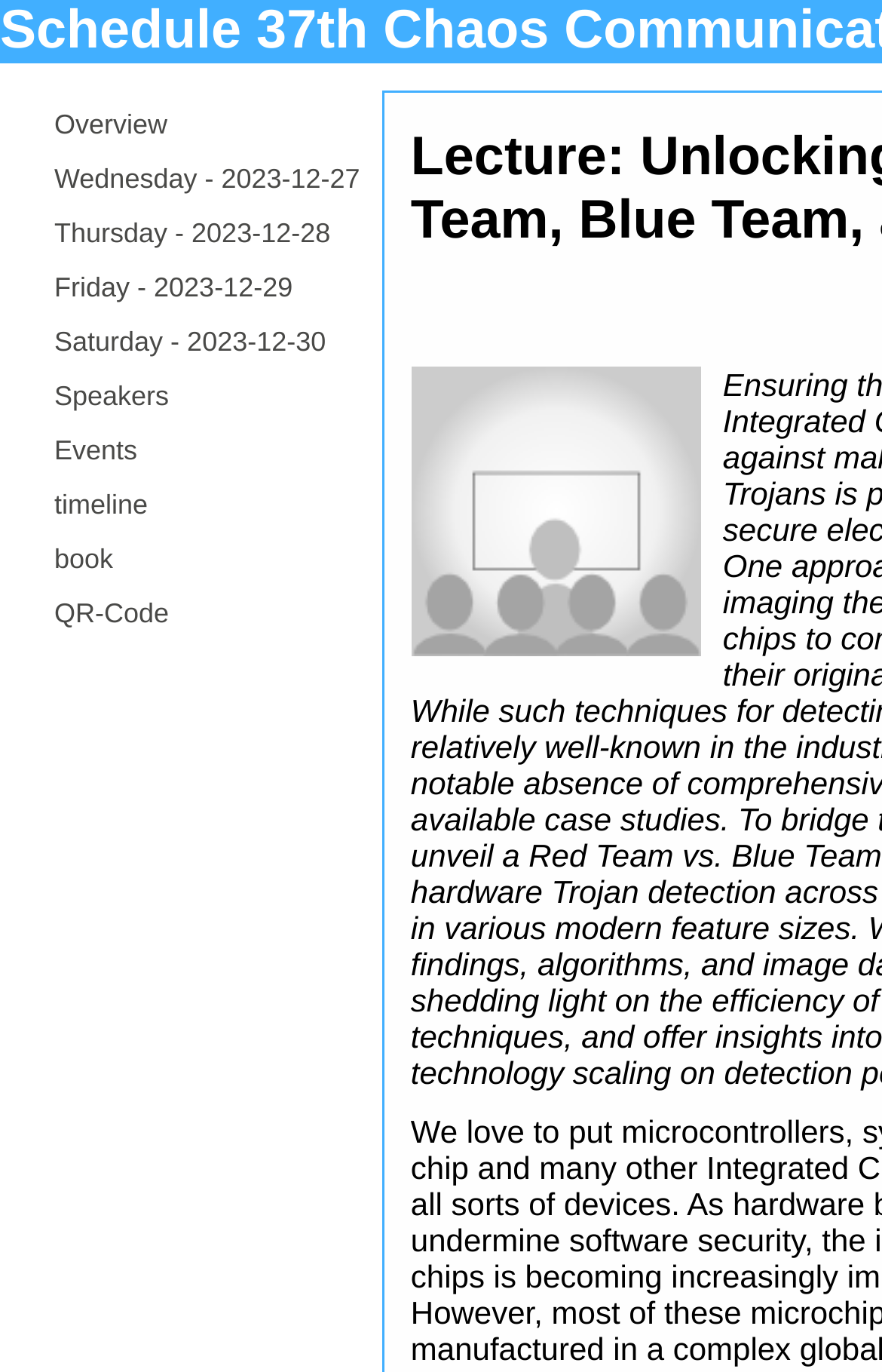Is there an image on the webpage?
Look at the image and answer the question with a single word or phrase.

Yes